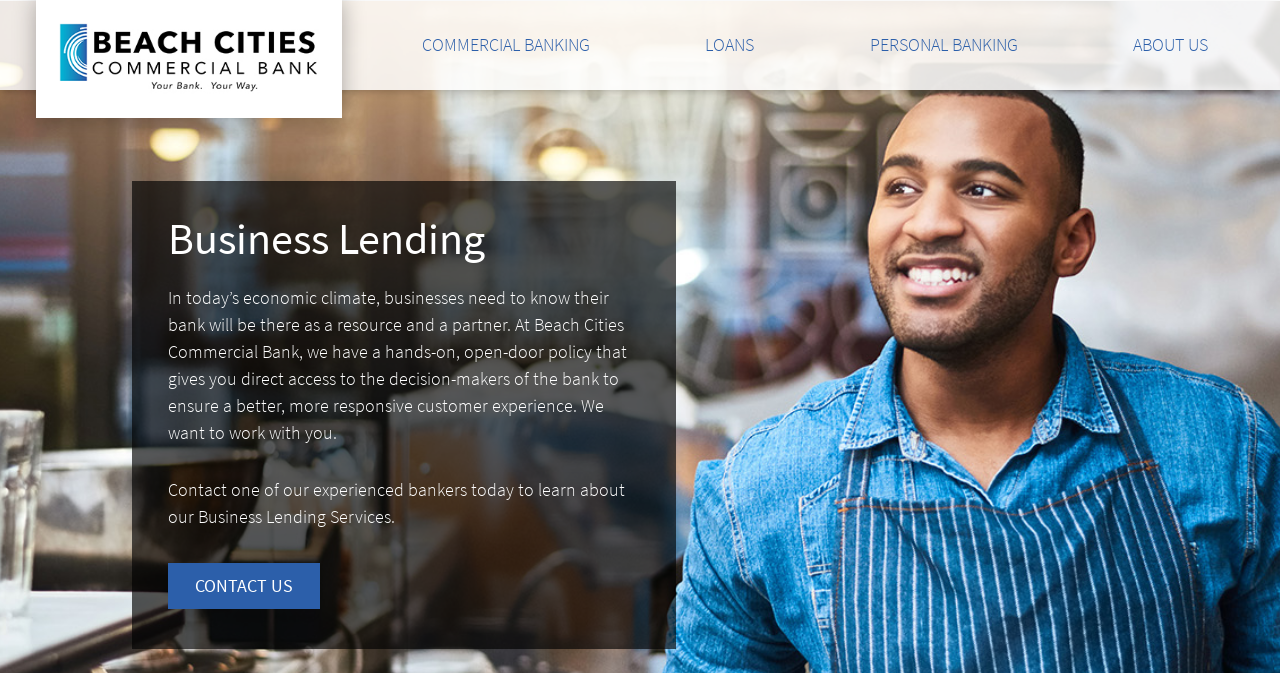Locate the bounding box coordinates of the element I should click to achieve the following instruction: "Go to Commercial Banking".

[0.301, 0.0, 0.489, 0.134]